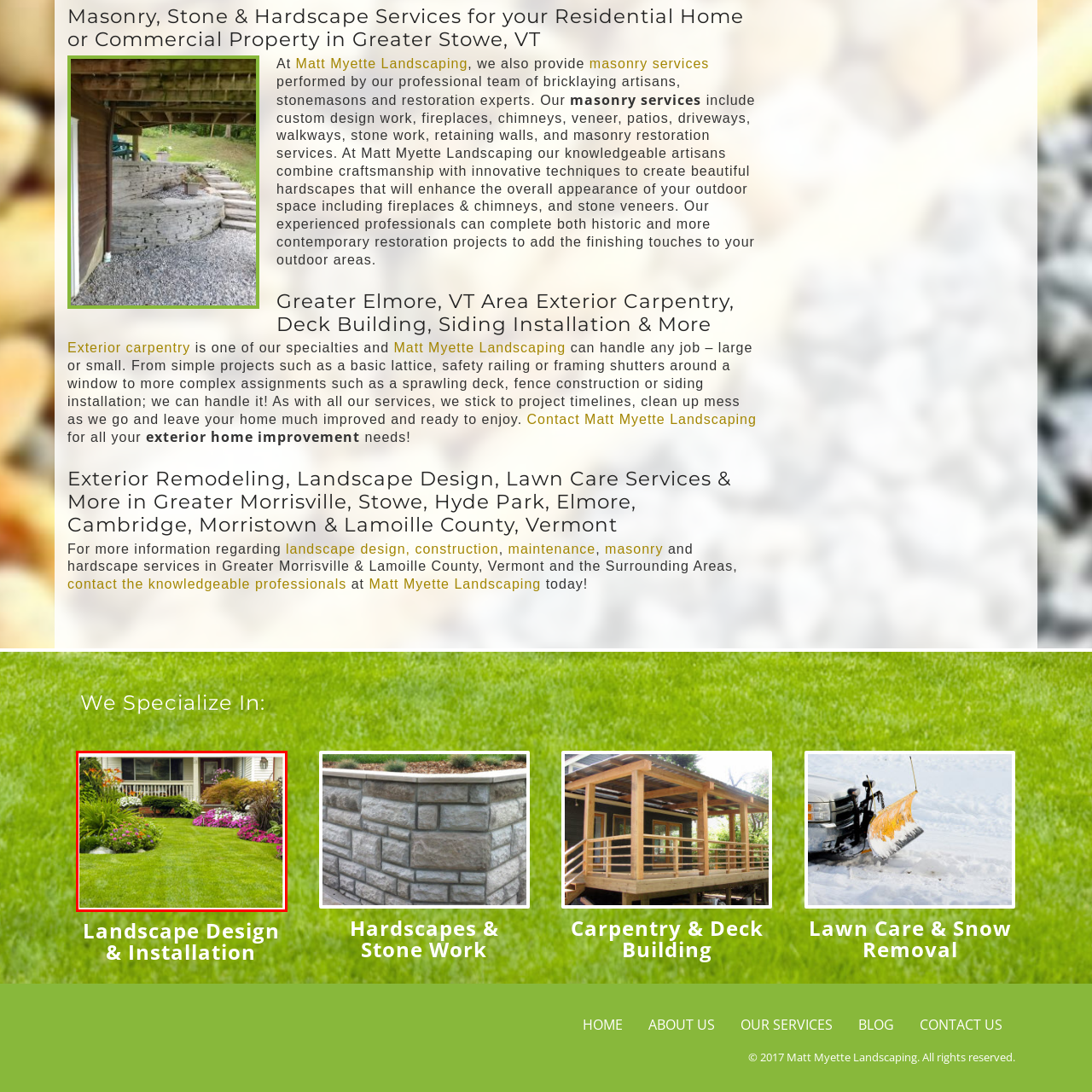Focus your attention on the picture enclosed within the red border and formulate a detailed answer to the question below, using the image as your primary reference: 
What is the purpose of the landscape design services?

The purpose of the landscape design services provided by Matt Myette Landscaping is to enhance the beauty and functionality of residential properties in the Greater Stowe area, as reflected in the image of the beautifully landscaped front yard.